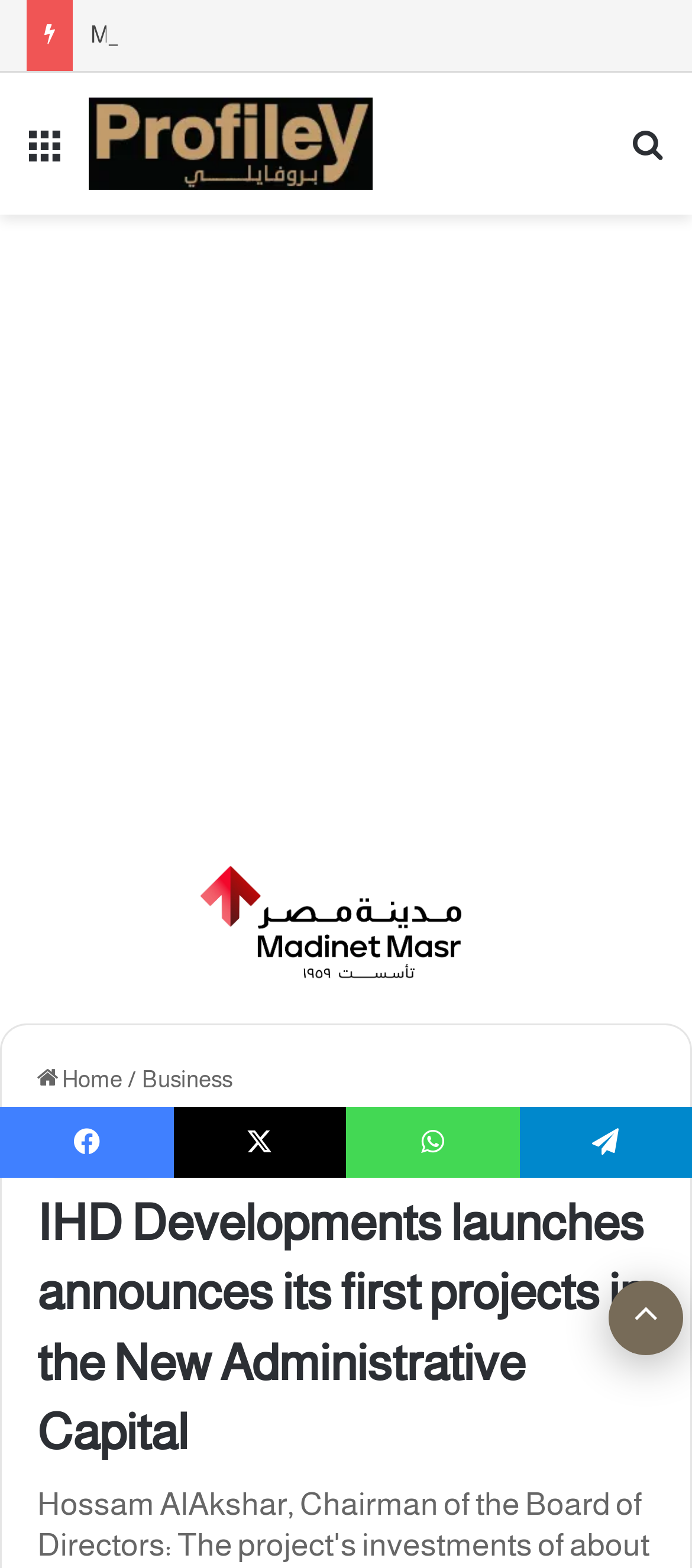Answer this question using a single word or a brief phrase:
How many social media links are there at the bottom of the page?

4